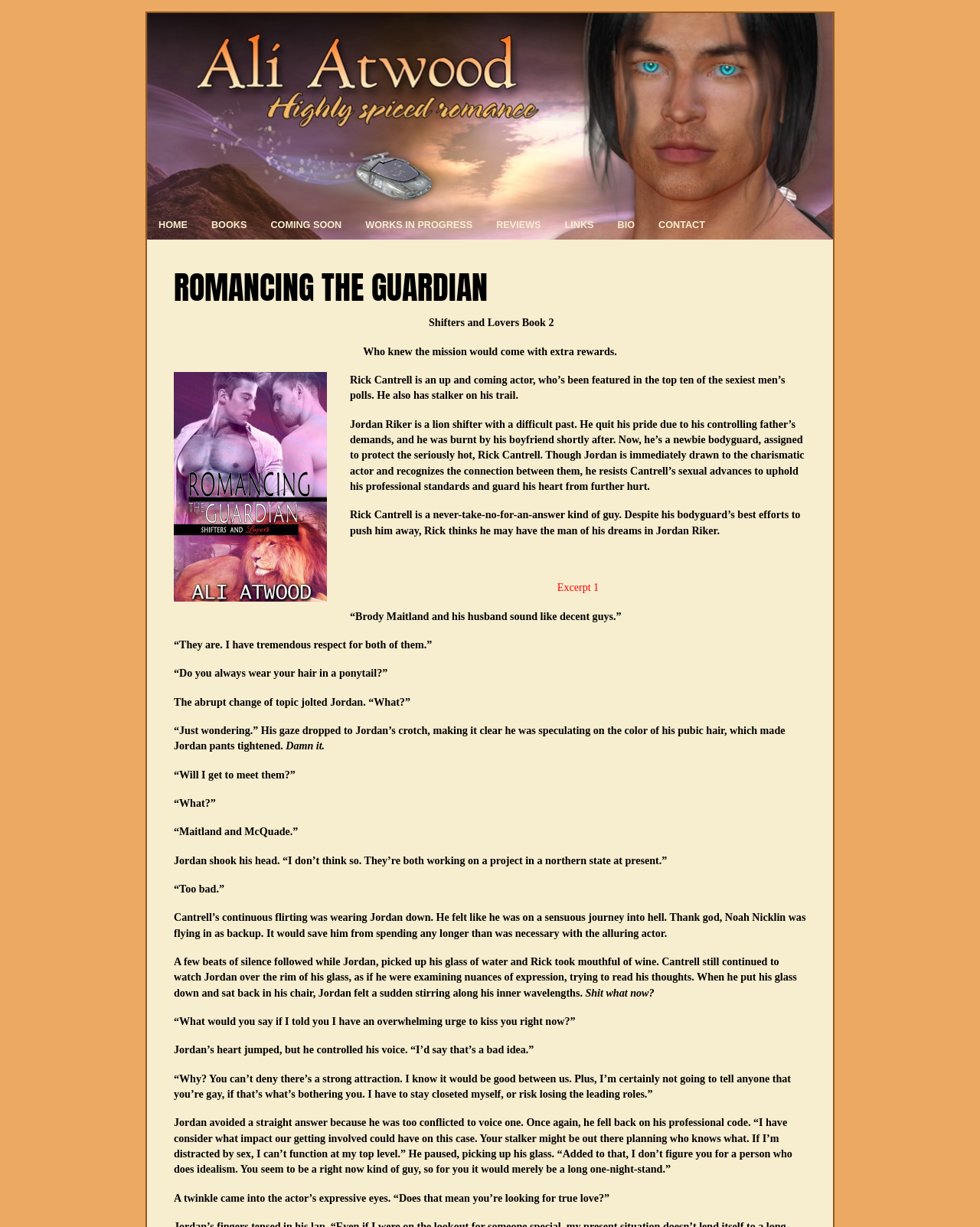Locate the bounding box coordinates of the element that should be clicked to execute the following instruction: "Click on REVIEWS link".

[0.495, 0.172, 0.564, 0.196]